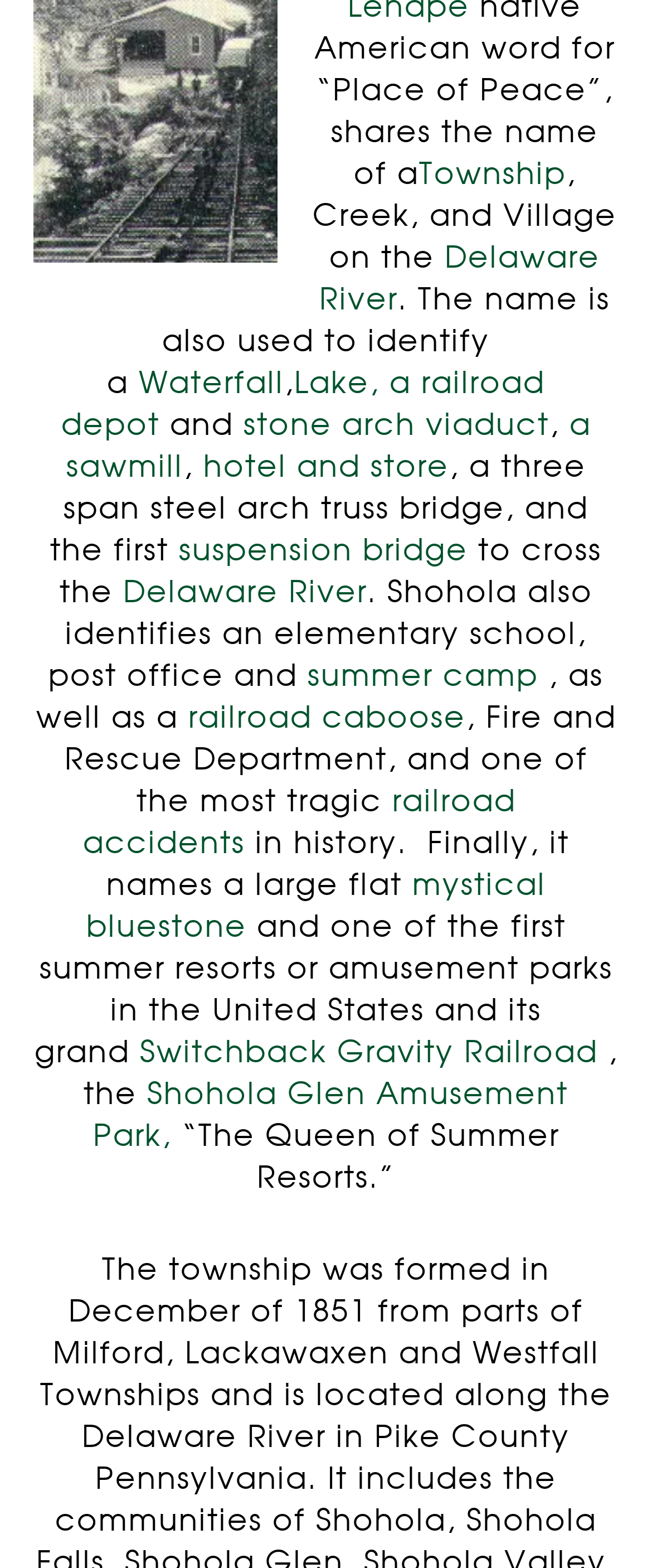Please indicate the bounding box coordinates for the clickable area to complete the following task: "Visit Delaware River". The coordinates should be specified as four float numbers between 0 and 1, i.e., [left, top, right, bottom].

[0.49, 0.156, 0.921, 0.202]